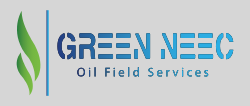Utilize the details in the image to thoroughly answer the following question: What sector does Green Neec operate in?

The phrase 'Oil Field Services' is presented in a refined font below the company name, indicating the sector in which Green Neec operates, which is the oil and energy sector.